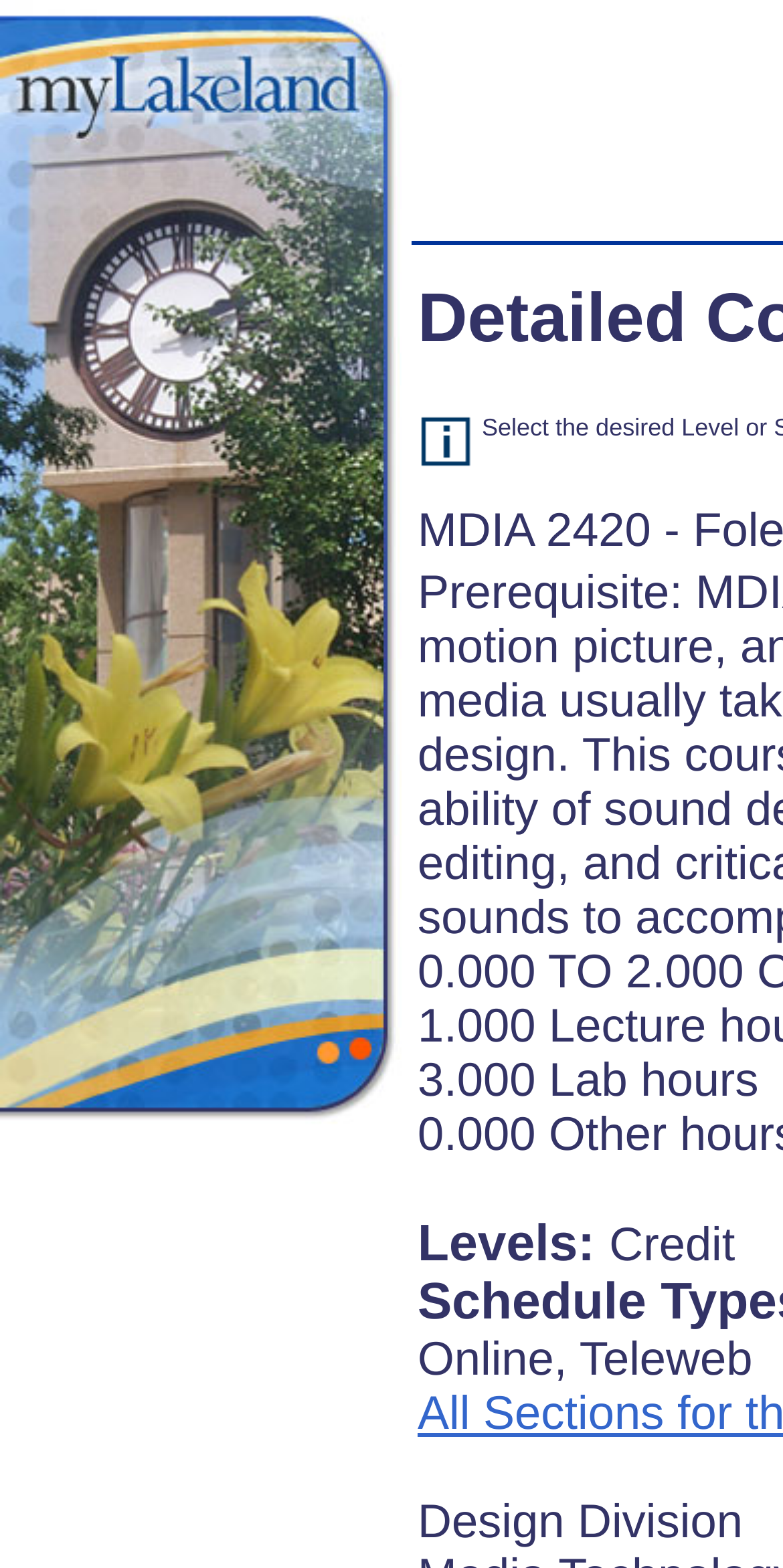What division is this course part of?
Using the picture, provide a one-word or short phrase answer.

Design Division